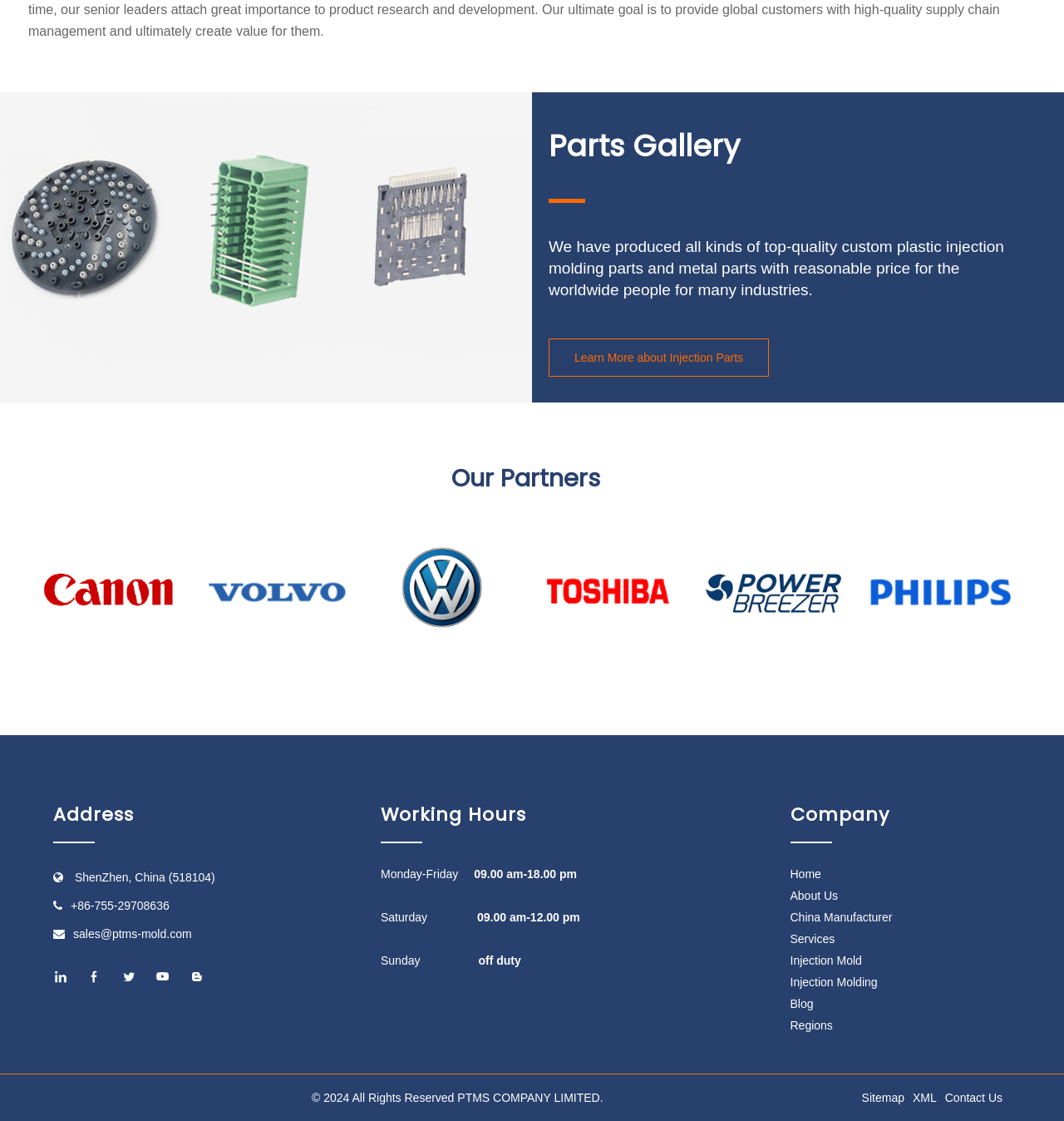Please locate the bounding box coordinates of the element that should be clicked to achieve the given instruction: "Go to home page".

[0.743, 0.77, 0.772, 0.789]